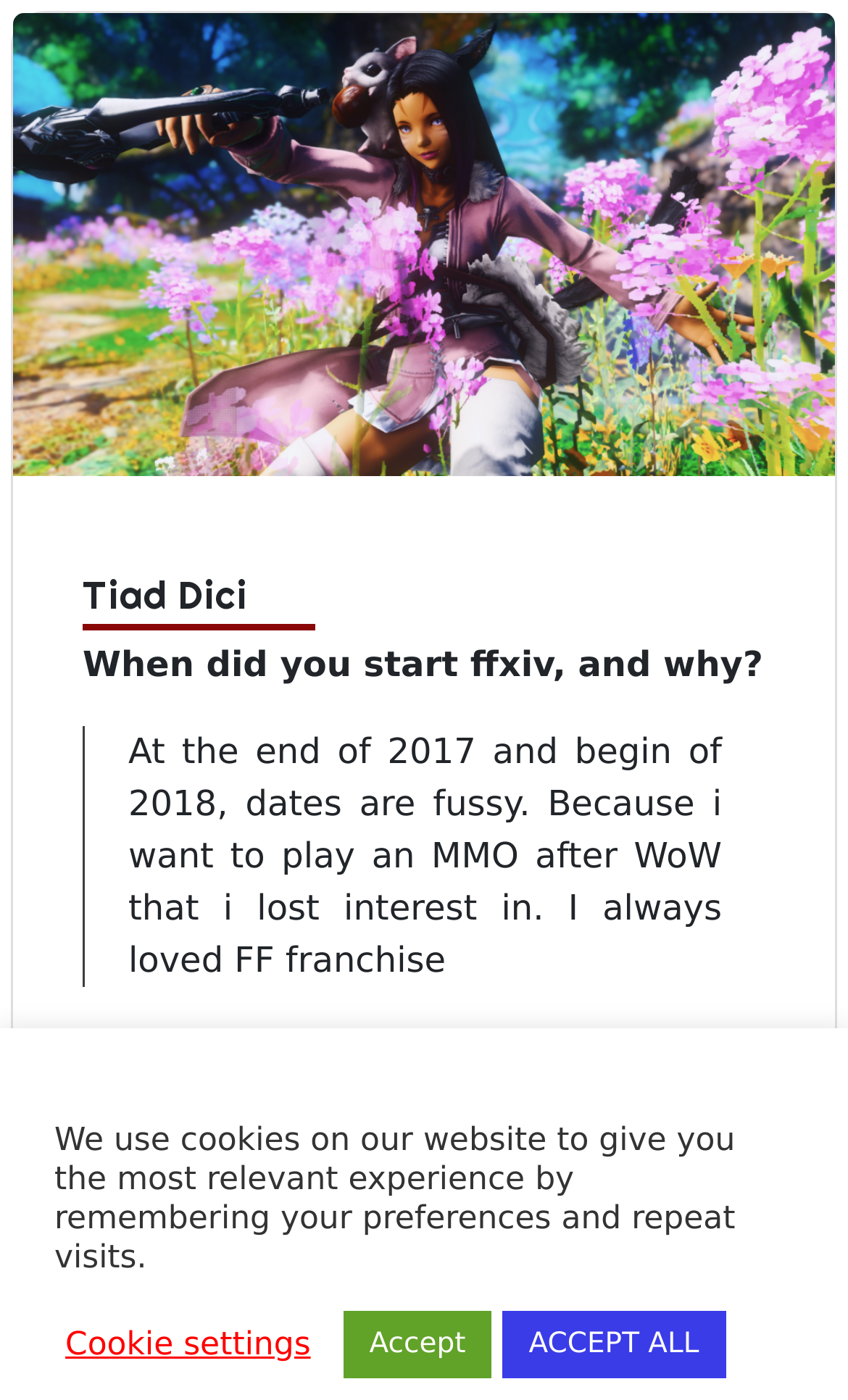What is the author being asked to share?
Please elaborate on the answer to the question with detailed information.

The static text 'Tell us a memorable experience in ffxiv!' suggests that the author is being asked to share a notable or memorable experience they had while playing FFXIV.